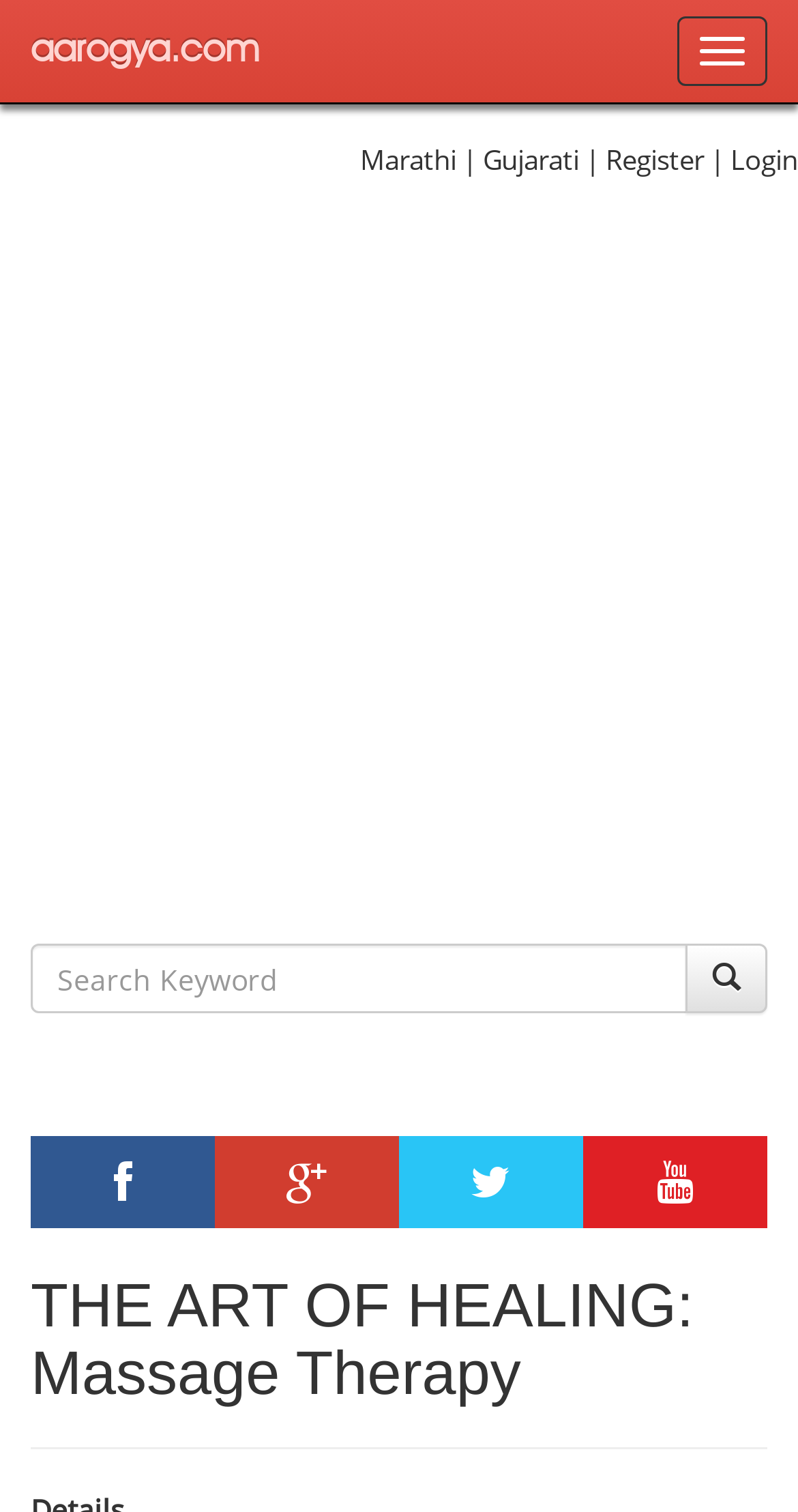Please give the bounding box coordinates of the area that should be clicked to fulfill the following instruction: "Click on Register". The coordinates should be in the format of four float numbers from 0 to 1, i.e., [left, top, right, bottom].

[0.759, 0.093, 0.882, 0.118]